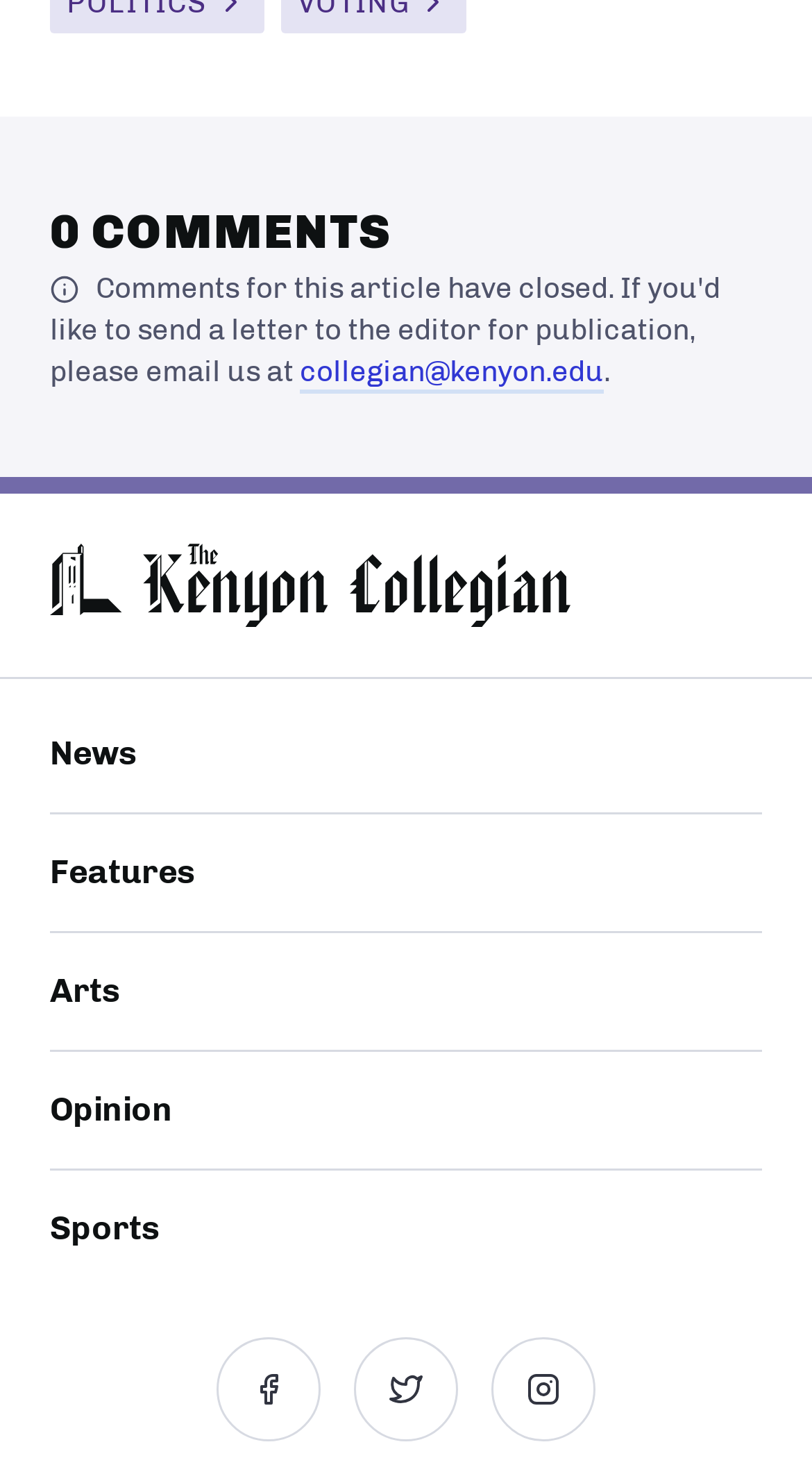Use a single word or phrase to answer the question:
What is the category of the second link?

Features